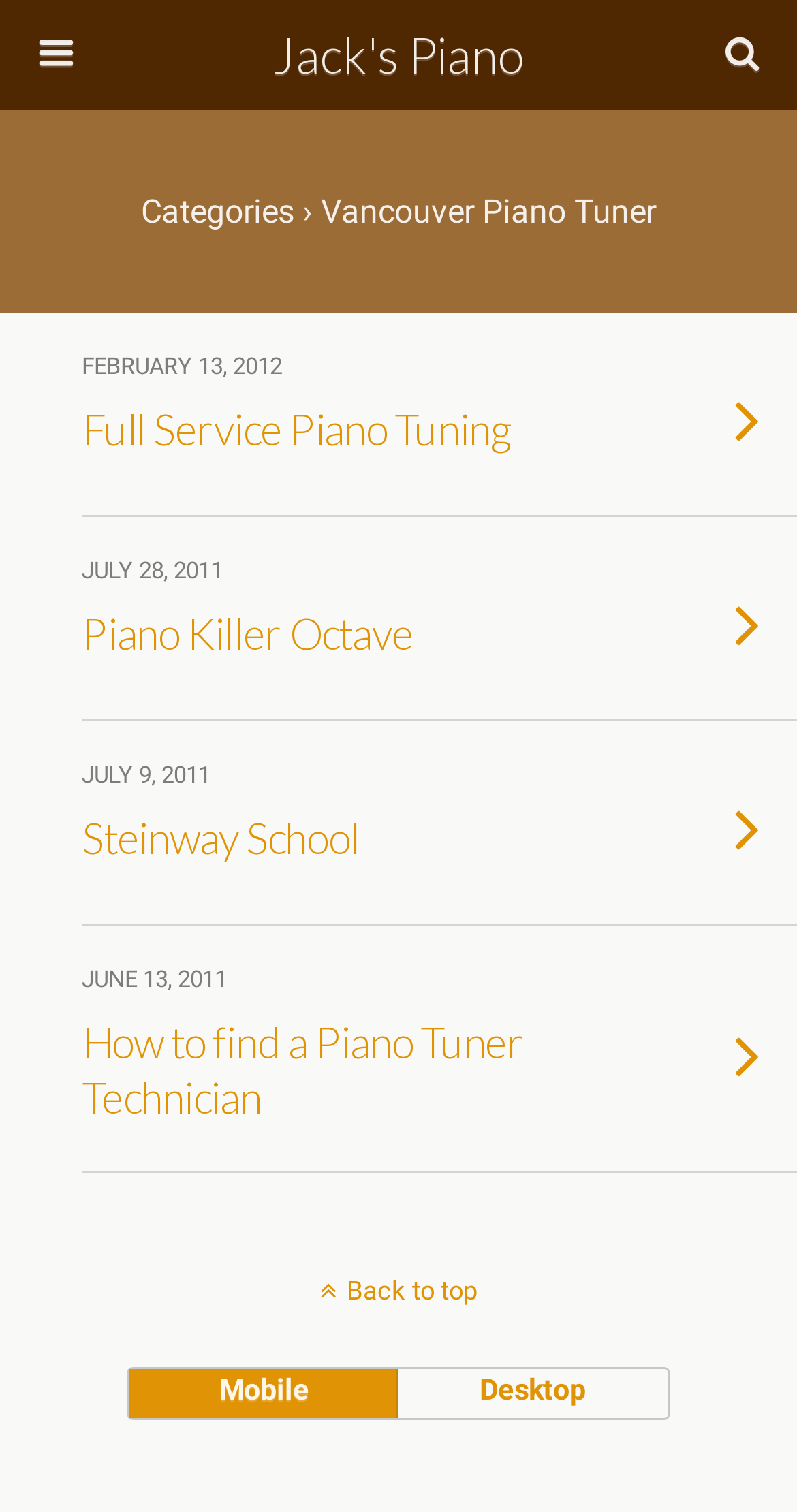How many search buttons are there?
Using the picture, provide a one-word or short phrase answer.

1